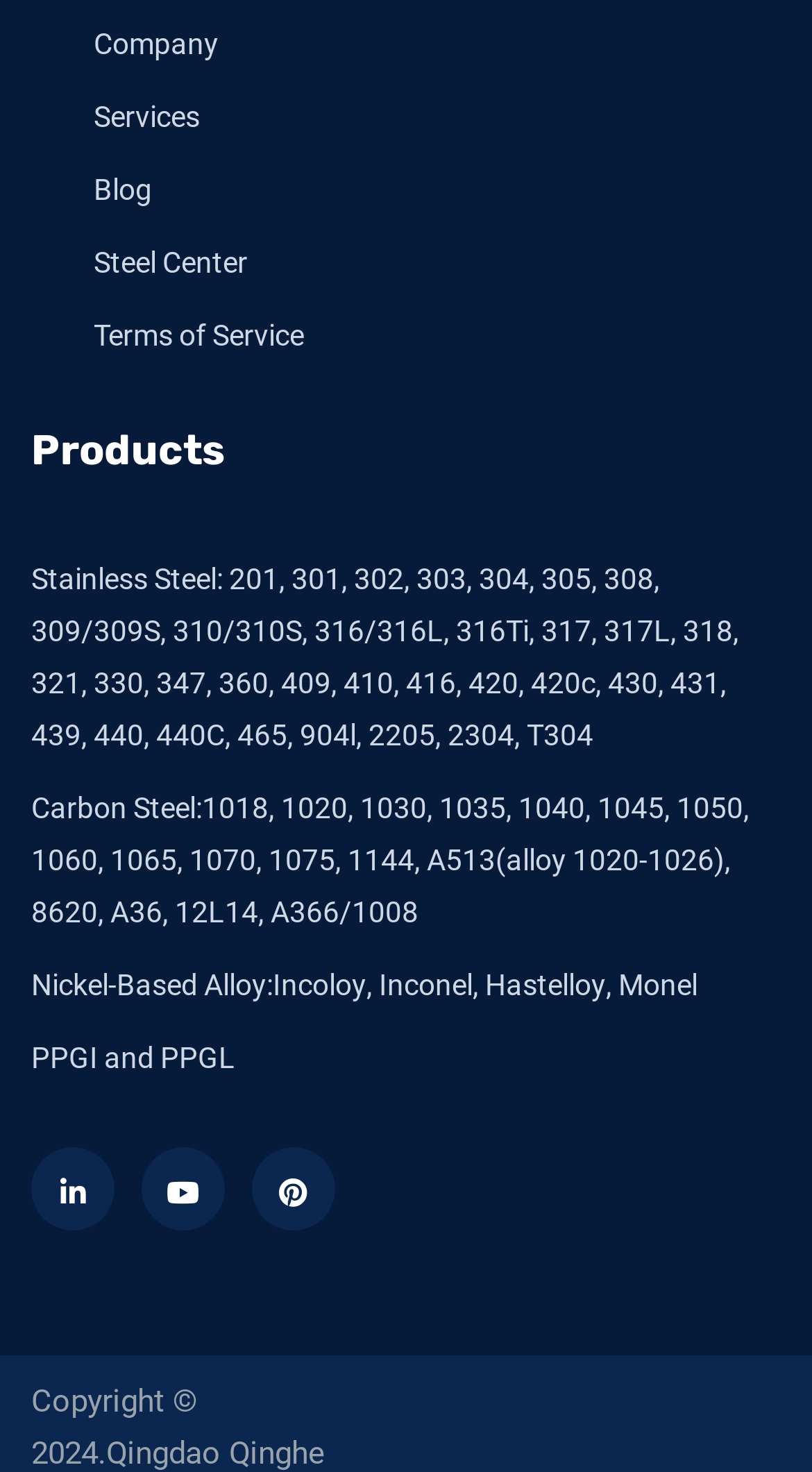Please analyze the image and give a detailed answer to the question:
How many main product categories are listed?

By looking at the webpage, I found that there are three main product categories listed: Stainless Steel, Carbon Steel, and Nickel-Based Alloy.